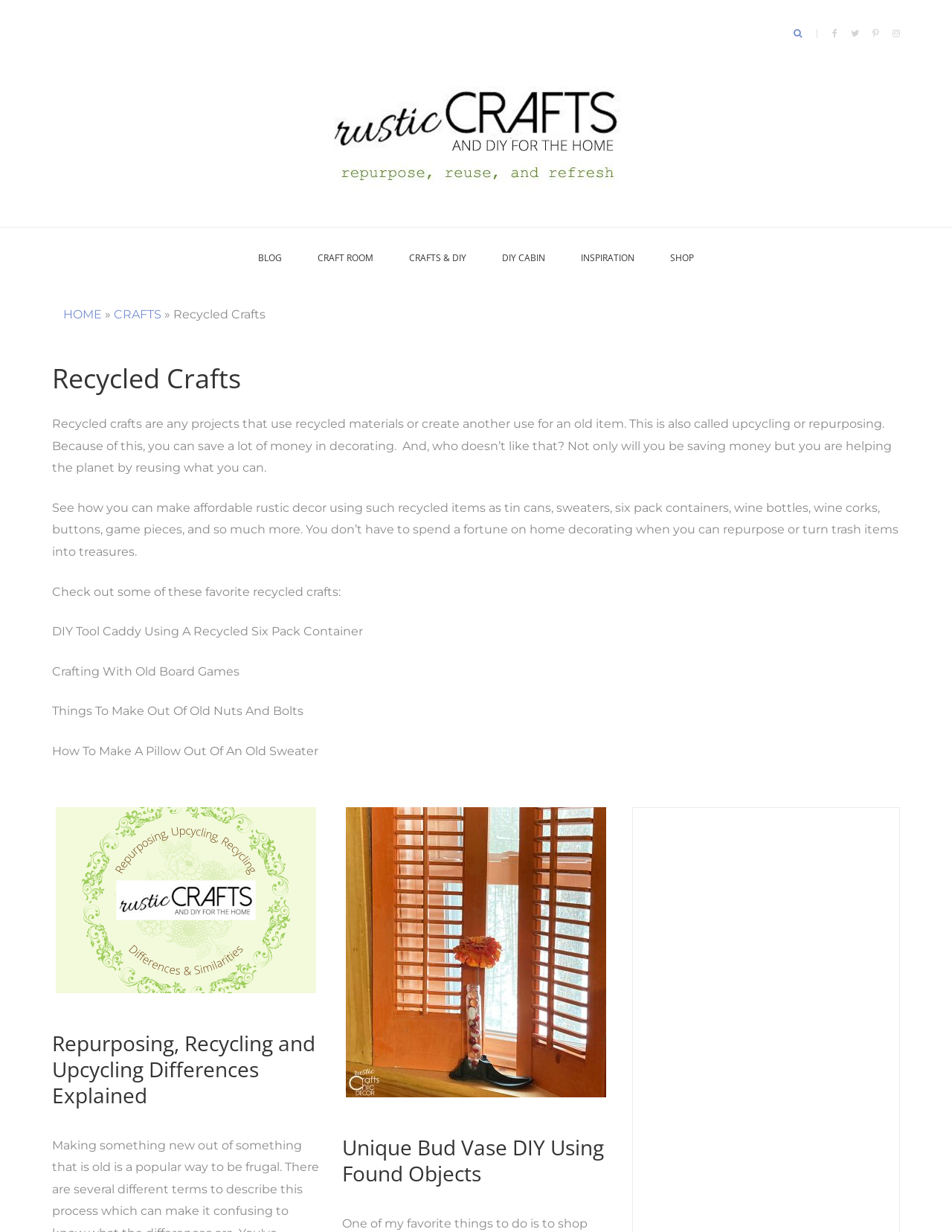Locate the bounding box coordinates for the element described below: "HOME". The coordinates must be four float values between 0 and 1, formatted as [left, top, right, bottom].

[0.066, 0.25, 0.107, 0.261]